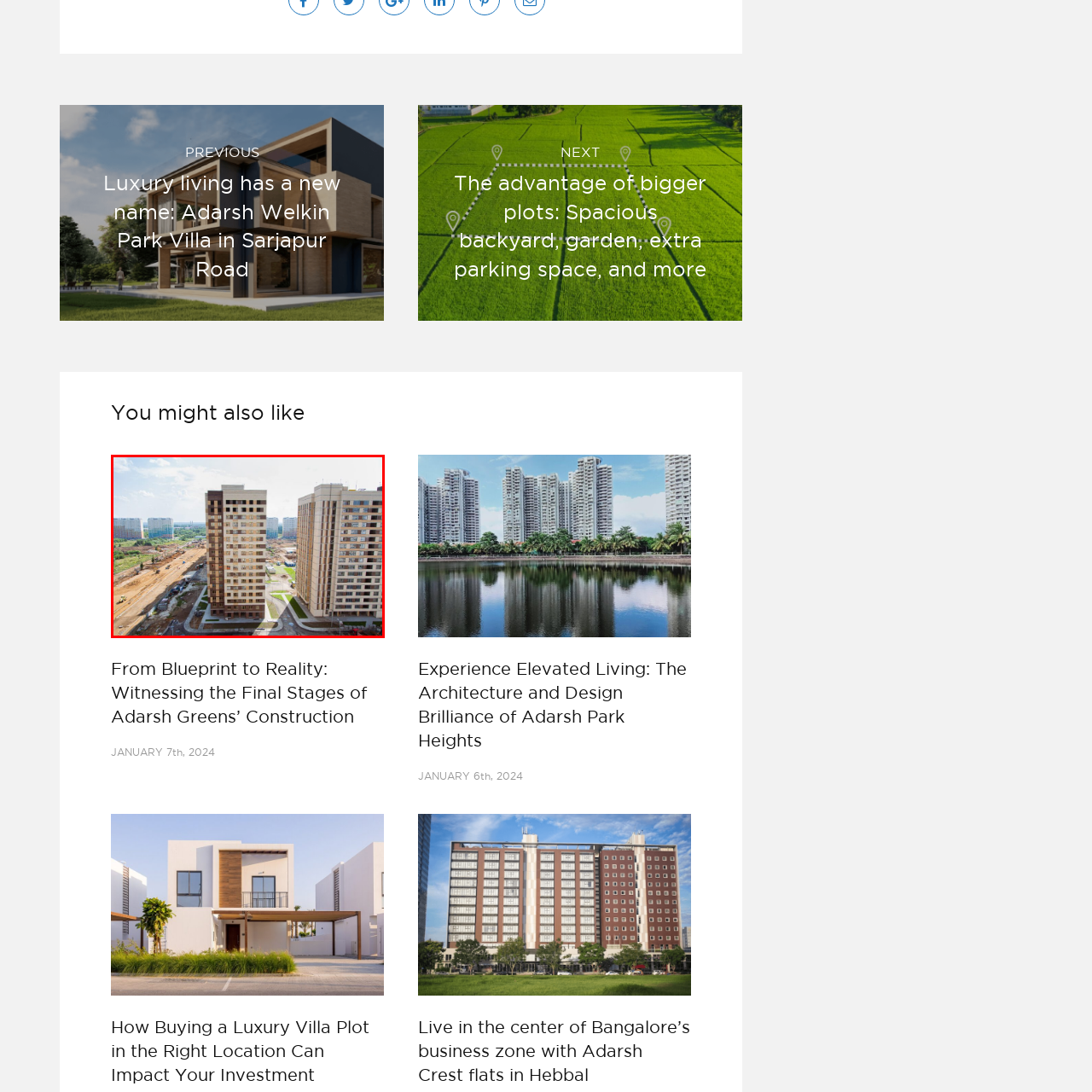What is surrounding the buildings? Analyze the image within the red bounding box and give a one-word or short-phrase response.

Green spaces and pathways